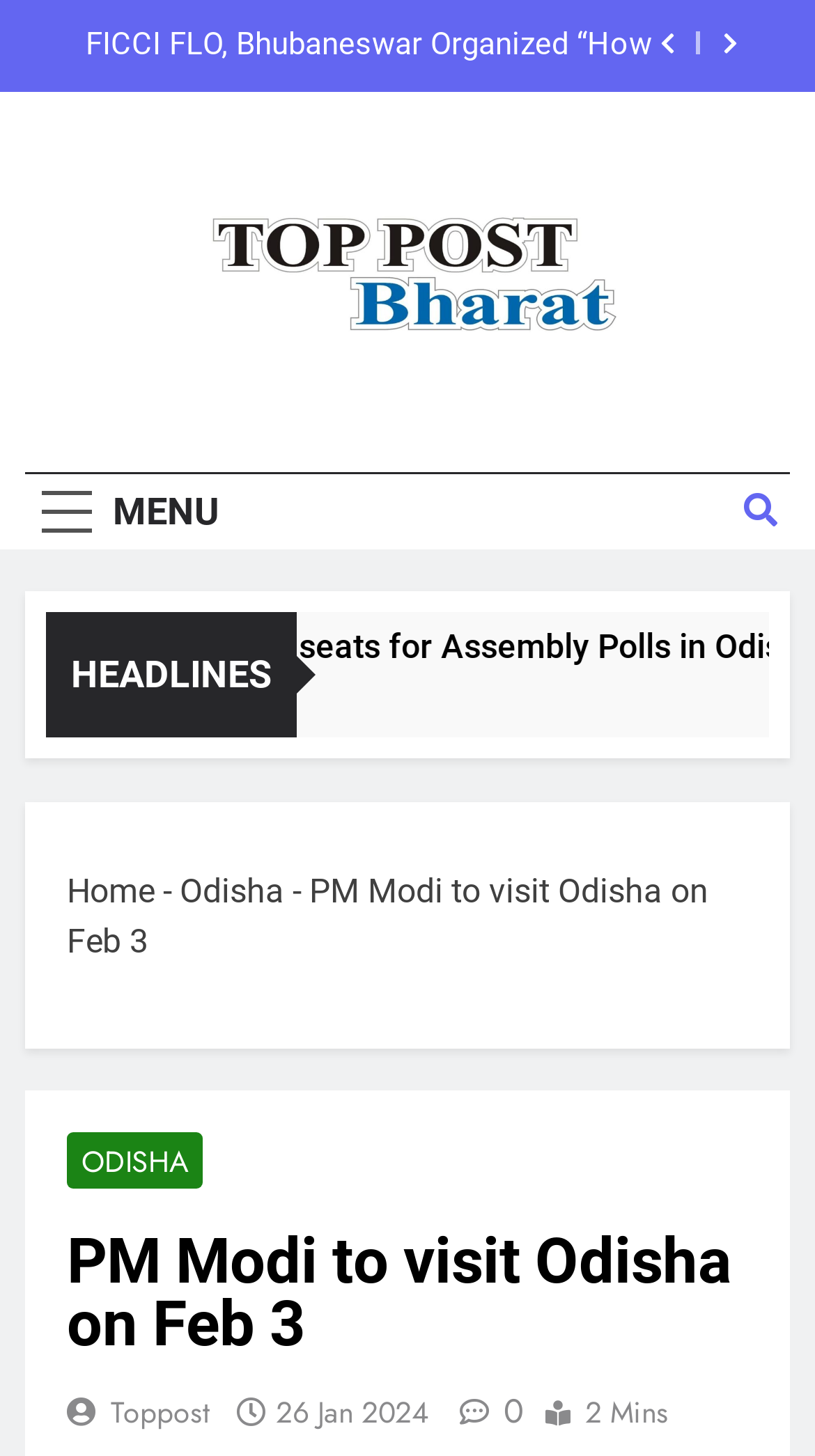Determine the coordinates of the bounding box for the clickable area needed to execute this instruction: "Contact Us".

None